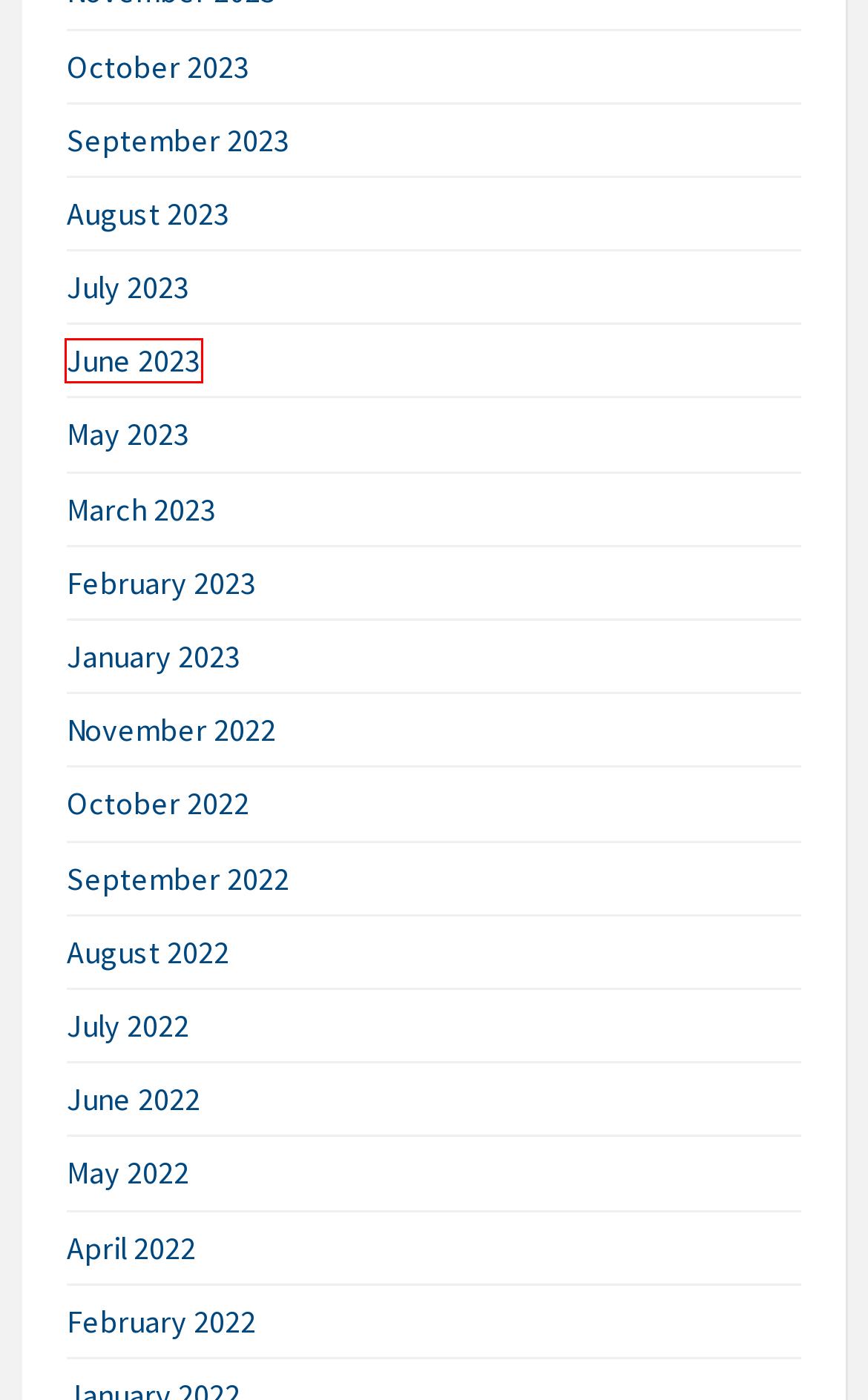You have received a screenshot of a webpage with a red bounding box indicating a UI element. Please determine the most fitting webpage description that matches the new webpage after clicking on the indicated element. The choices are:
A. May 2022 – Grading Texas
B. April 2022 – Grading Texas
C. October 2022 – Grading Texas
D. August 2022 – Grading Texas
E. July 2023 – Grading Texas
F. February 2022 – Grading Texas
G. June 2023 – Grading Texas
H. May 2023 – Grading Texas

G